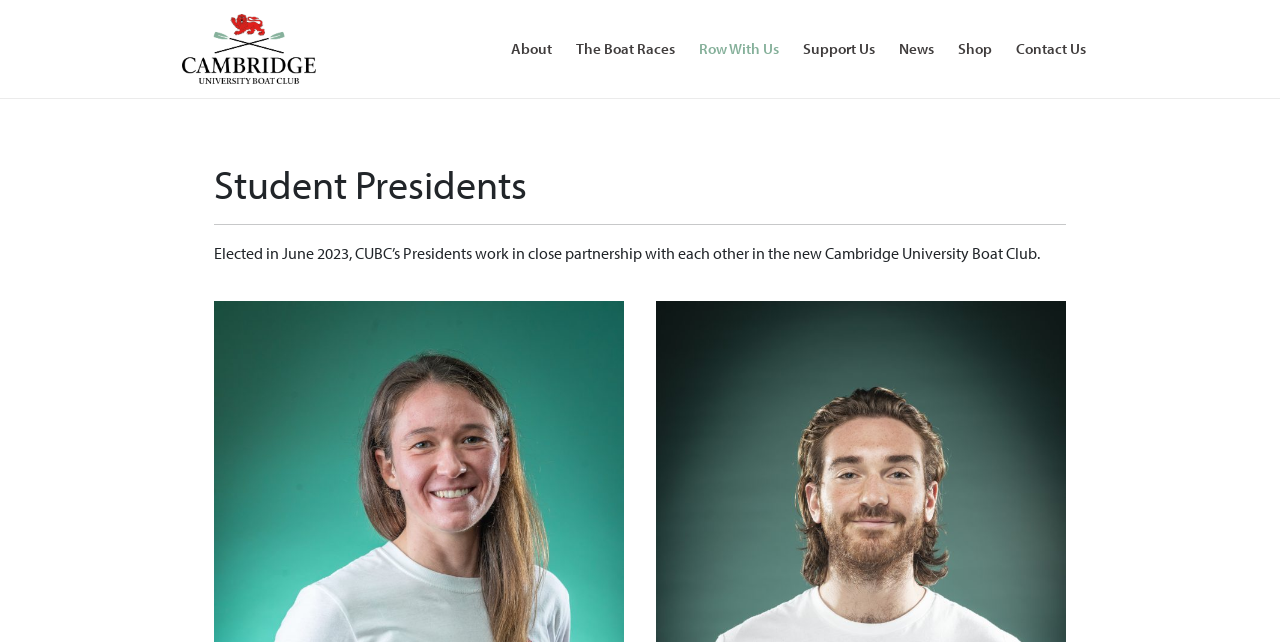Please identify the bounding box coordinates of the region to click in order to complete the task: "Read the prayer to the Holy Martyr Macarius". The coordinates must be four float numbers between 0 and 1, specified as [left, top, right, bottom].

None